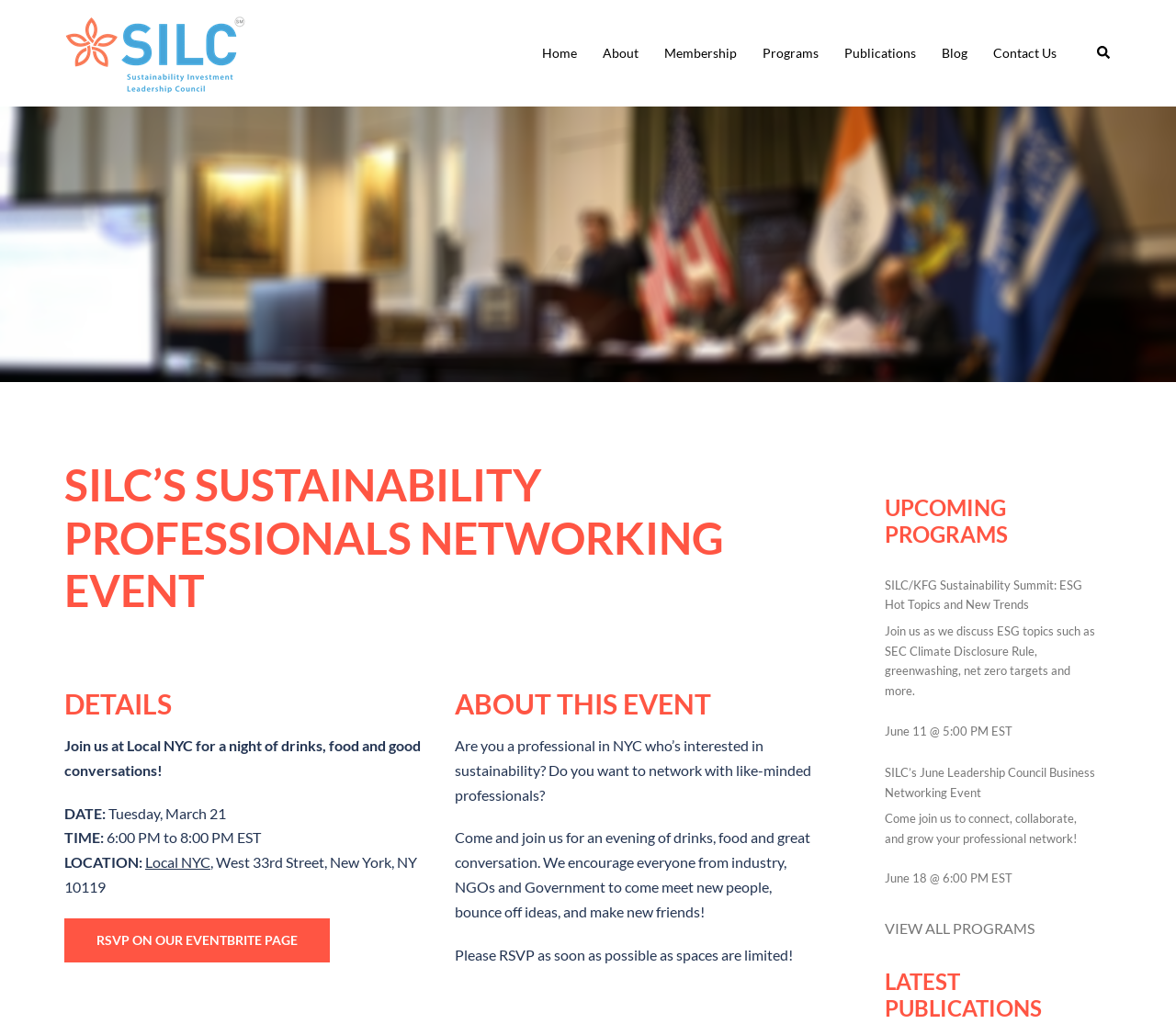Pinpoint the bounding box coordinates of the clickable element to carry out the following instruction: "RSVP for the event."

[0.055, 0.887, 0.28, 0.93]